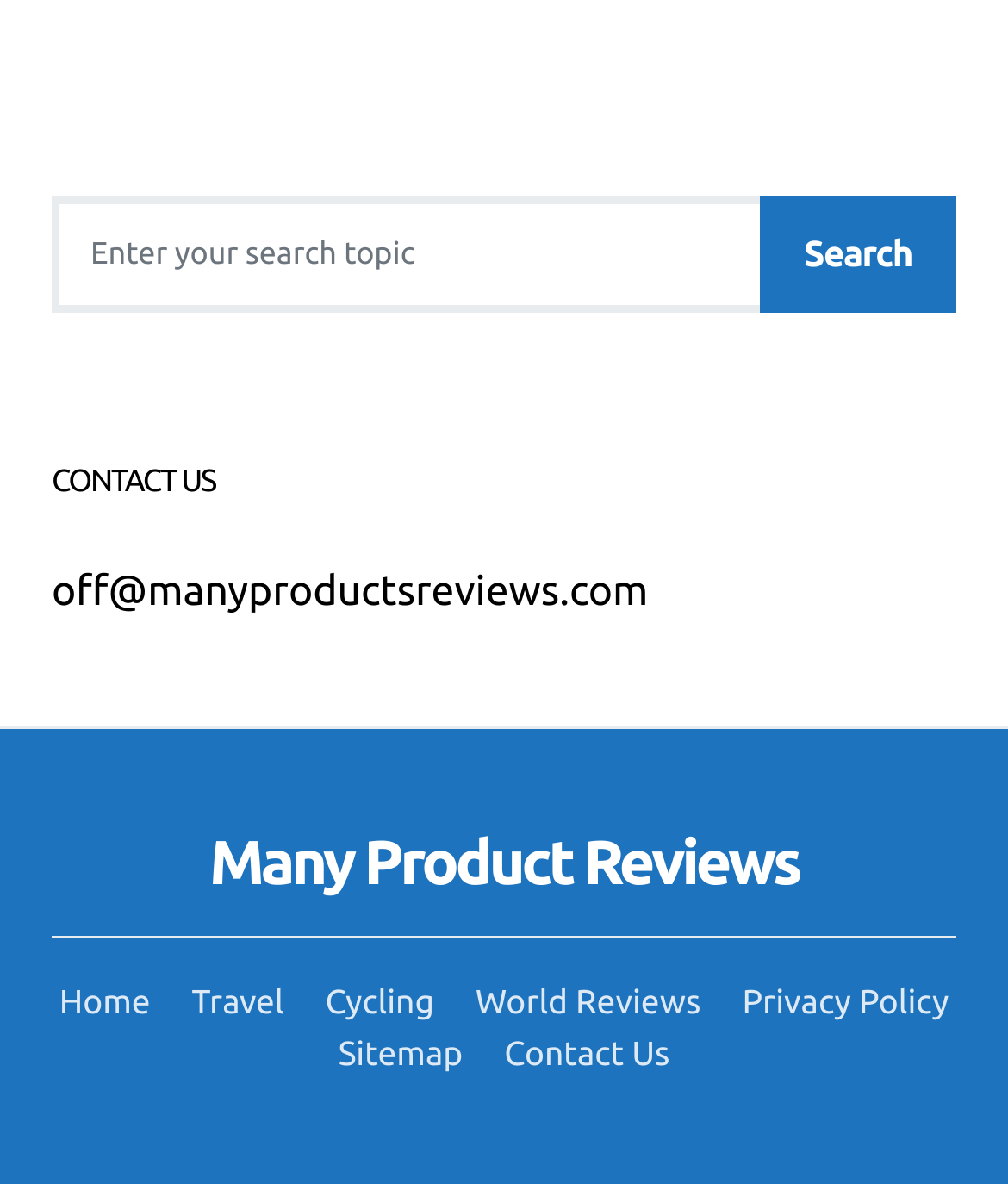Can you identify the bounding box coordinates of the clickable region needed to carry out this instruction: 'Visit the Home page'? The coordinates should be four float numbers within the range of 0 to 1, stated as [left, top, right, bottom].

[0.038, 0.828, 0.17, 0.871]